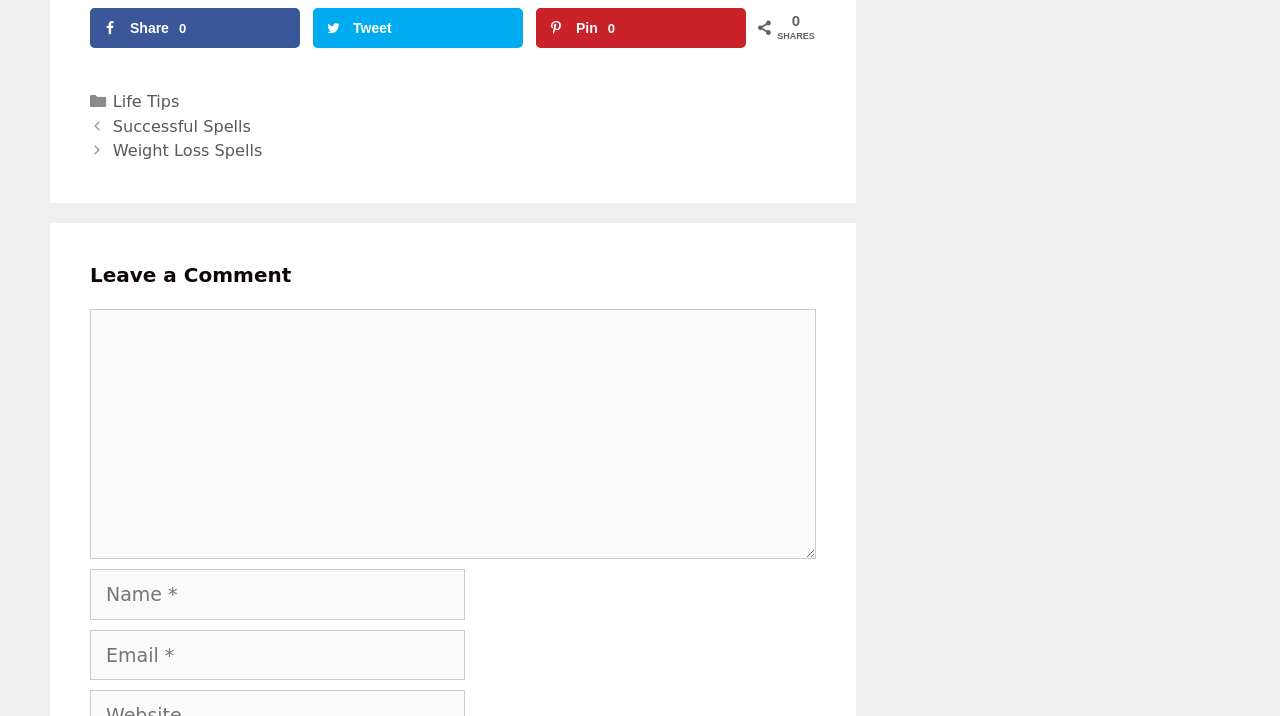What is the category of the post?
Please use the image to deliver a detailed and complete answer.

The category of the post is 'Life Tips' because it is the first link element under the 'Categories' static text in the footer section.